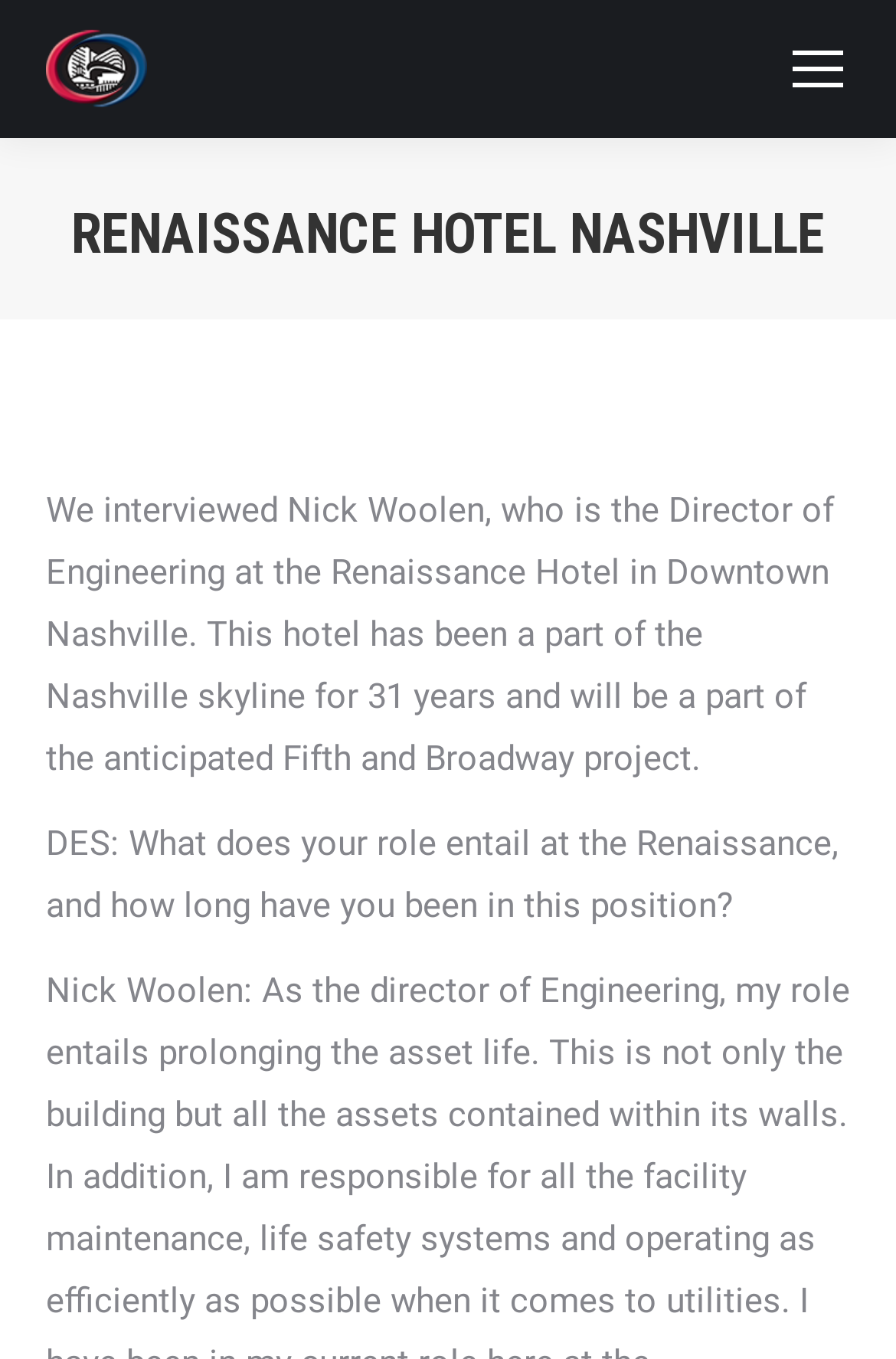From the webpage screenshot, predict the bounding box of the UI element that matches this description: "aria-label="Mobile menu icon"".

[0.877, 0.027, 0.949, 0.074]